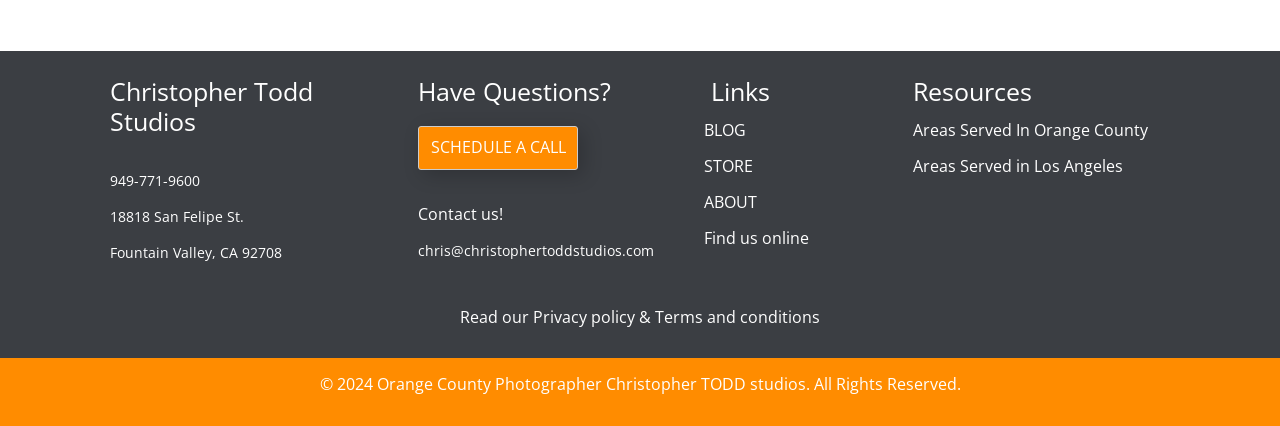Extract the bounding box coordinates of the UI element described by: "BLOG". The coordinates should include four float numbers ranging from 0 to 1, e.g., [left, top, right, bottom].

[0.55, 0.279, 0.583, 0.33]